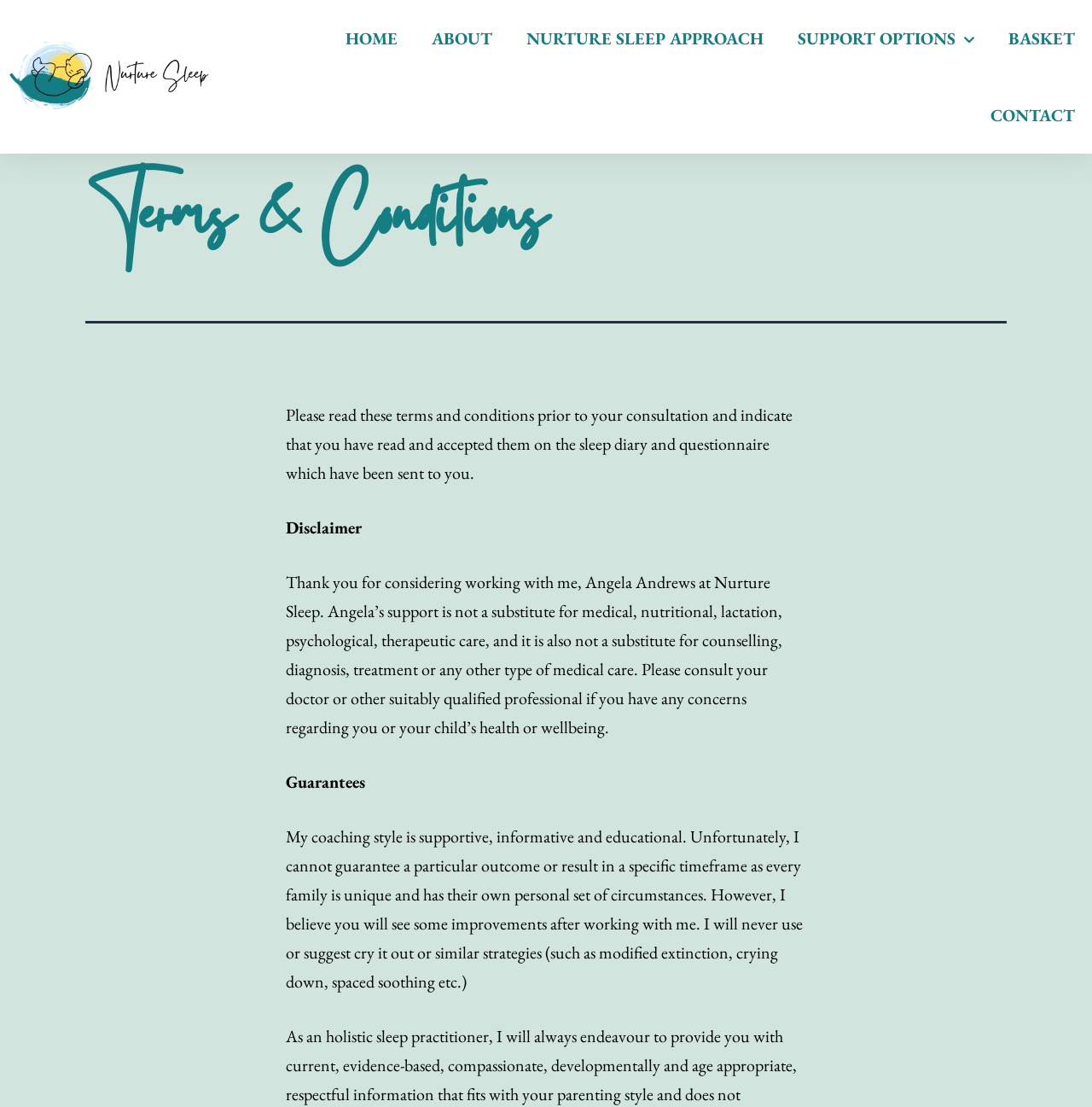What strategies are not used by Angela Andrews?
Give a detailed response to the question by analyzing the screenshot.

The strategies not used by Angela Andrews are mentioned in the 'Guarantees' section, which states 'I will never use or suggest cry it out or similar strategies (such as modified extinction, crying down, spaced soothing etc.)'.